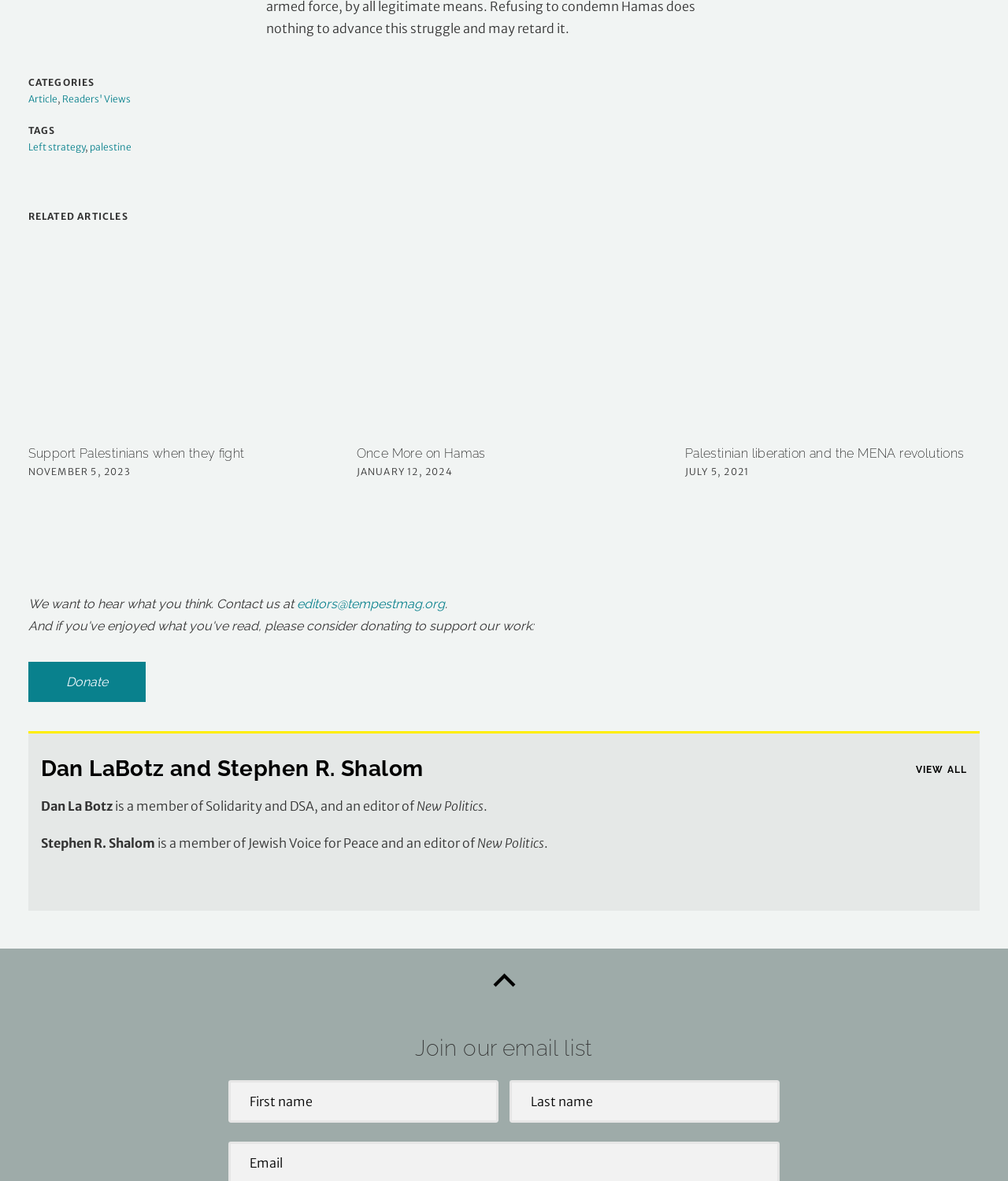What is the date of the article 'Palestinian liberation and the MENA revolutions'?
Please provide a comprehensive answer based on the contents of the image.

The date of the article 'Palestinian liberation and the MENA revolutions' can be found next to the article title, where it says 'JULY 5, 2021'.